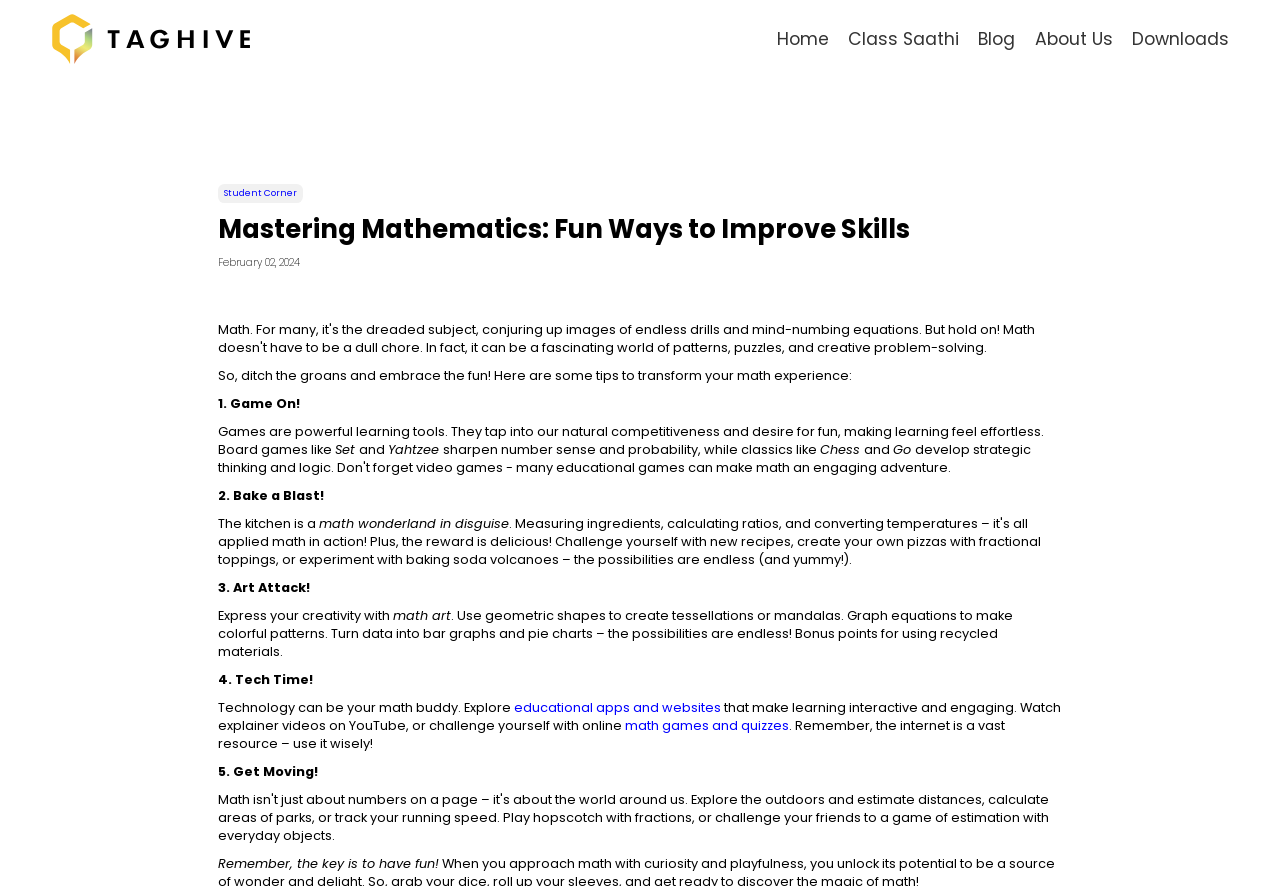Please provide the bounding box coordinates for the UI element as described: "Downloads". The coordinates must be four floats between 0 and 1, represented as [left, top, right, bottom].

[0.884, 0.03, 0.96, 0.057]